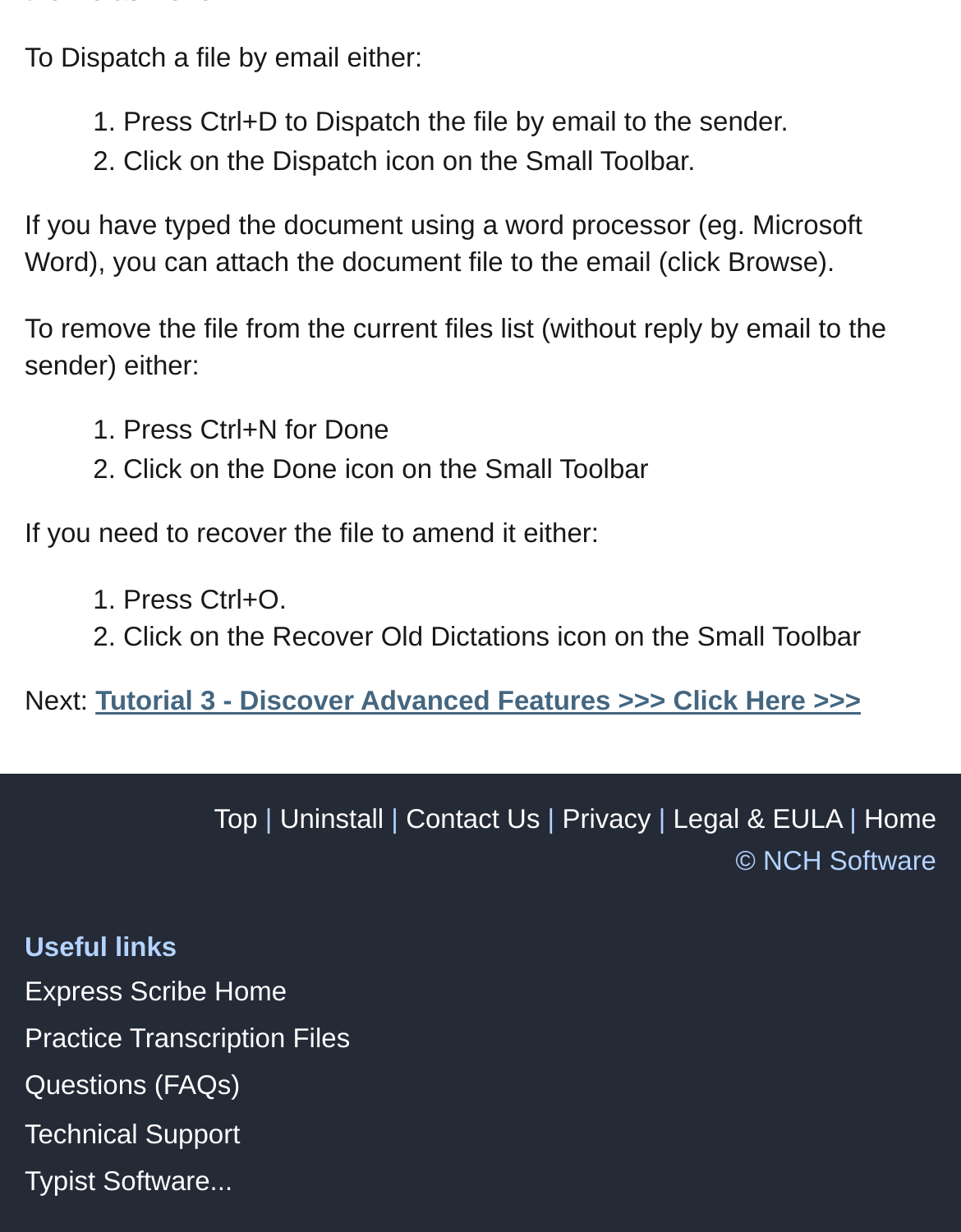Please find the bounding box coordinates of the element that you should click to achieve the following instruction: "Click on the link to Technical Support". The coordinates should be presented as four float numbers between 0 and 1: [left, top, right, bottom].

[0.026, 0.909, 0.25, 0.933]